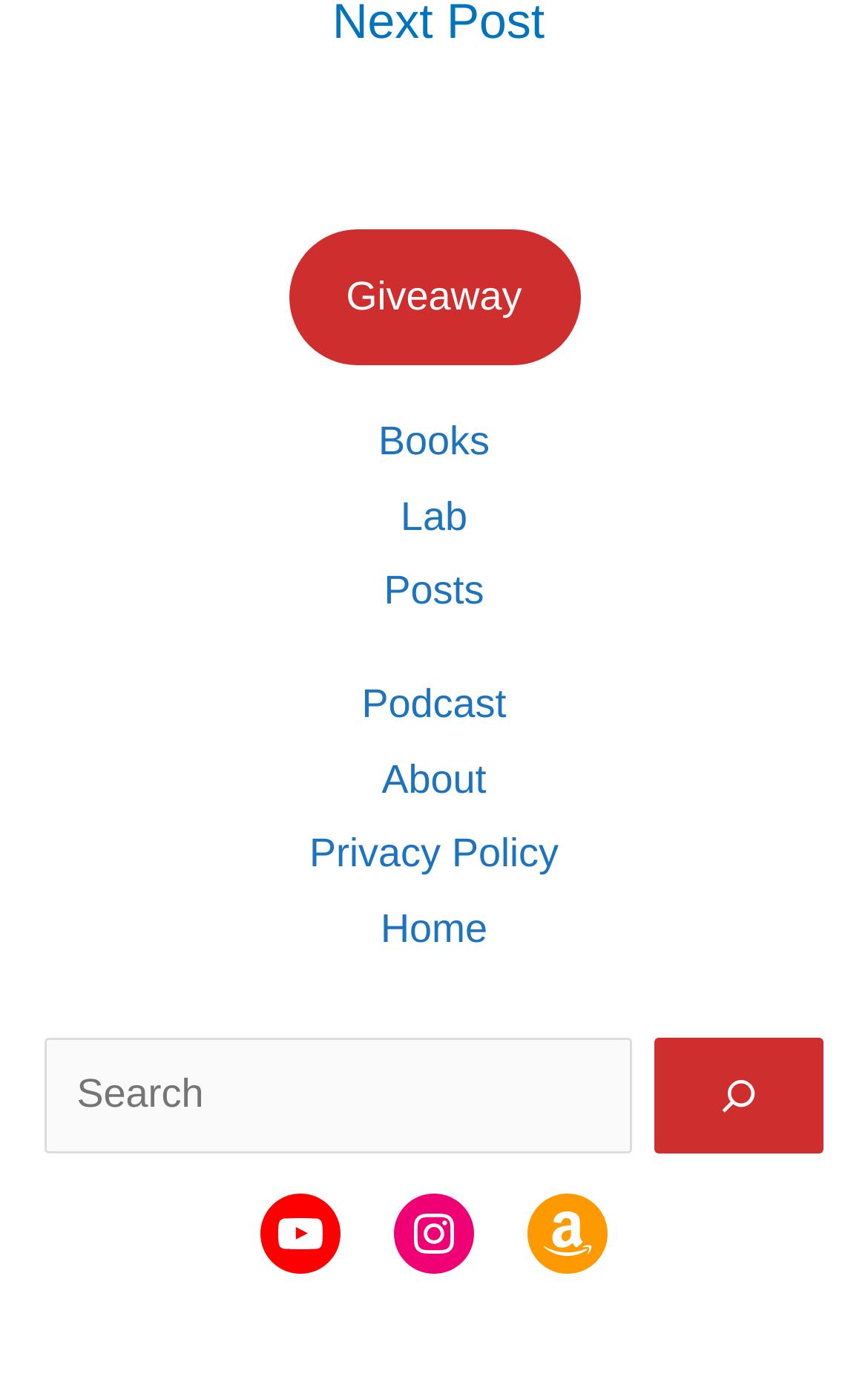What is the purpose of the search box?
Refer to the image and give a detailed response to the question.

The search box is located at the middle of the page, and it has a label 'Search' and a search button, indicating that it is used to search for content within the website.